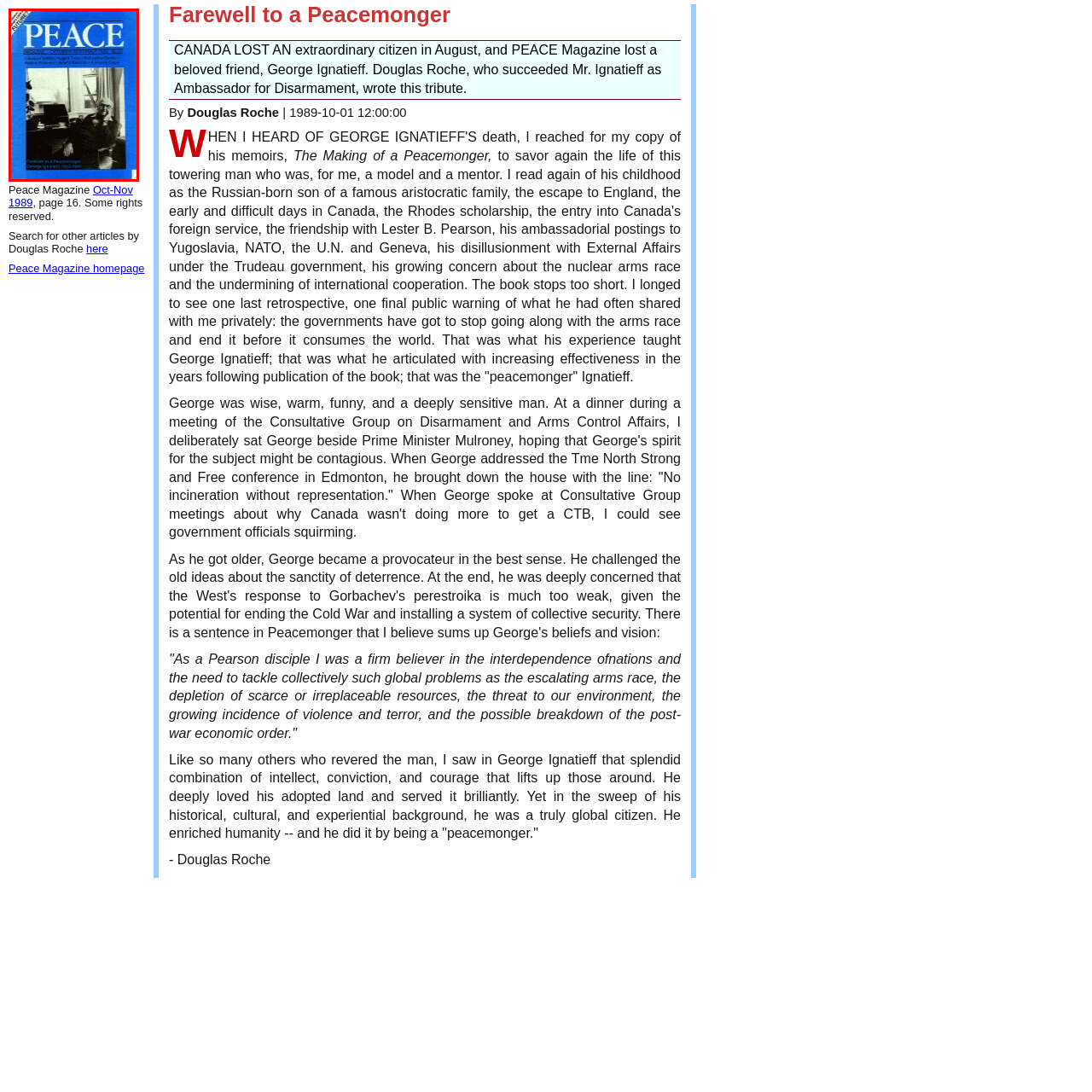Who is being honored in this issue?
Direct your attention to the image bordered by the red bounding box and answer the question in detail, referencing the image.

The caption below the title reads 'Farewell to a Peacemonger,' which is a tribute to George Ignatieff, a significant contributor to the discourse on peace and global cooperation.